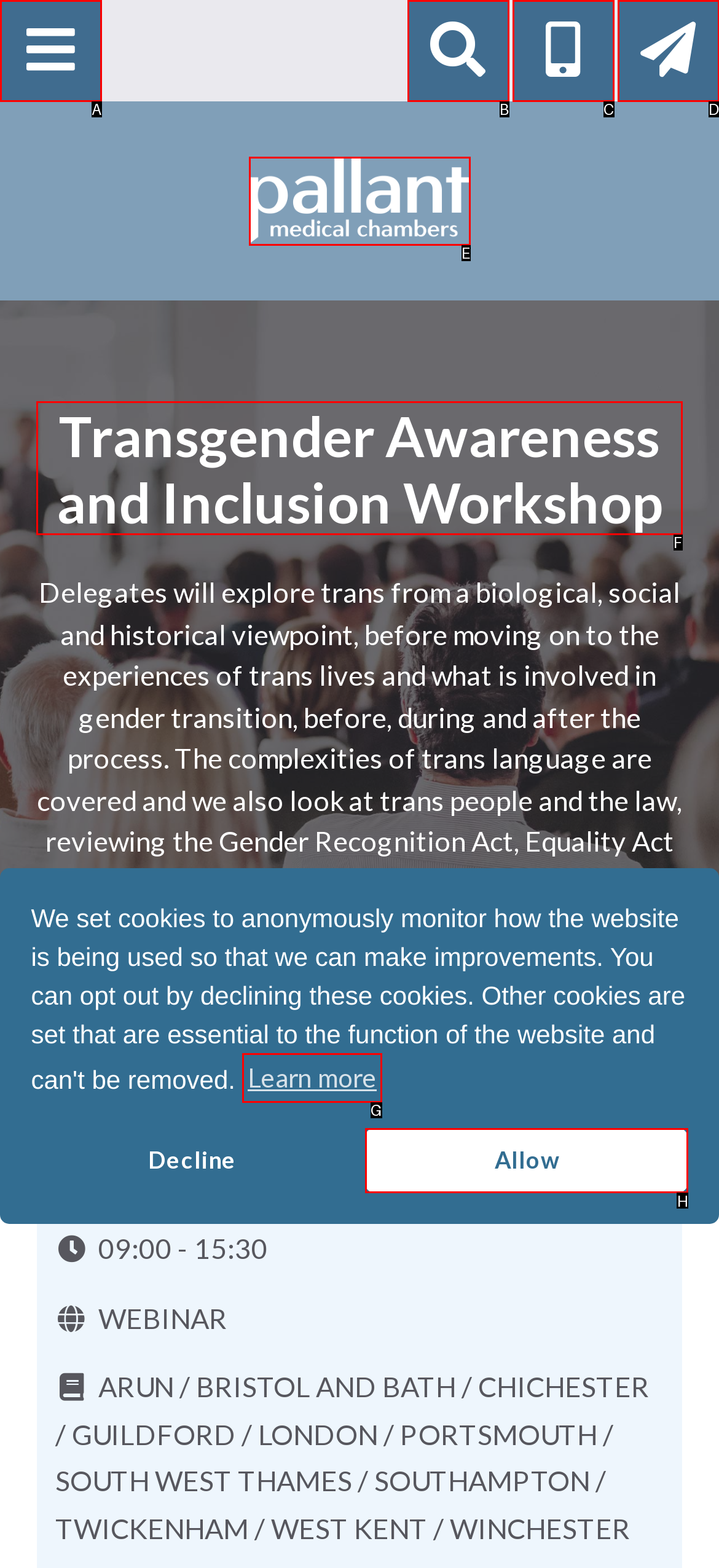To perform the task "register for the Transgender Awareness and Inclusion Workshop", which UI element's letter should you select? Provide the letter directly.

F